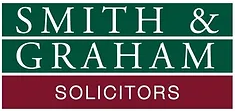What does the logo represent?
Look at the image and answer the question using a single word or phrase.

Commitment to legal expertise and client advocacy